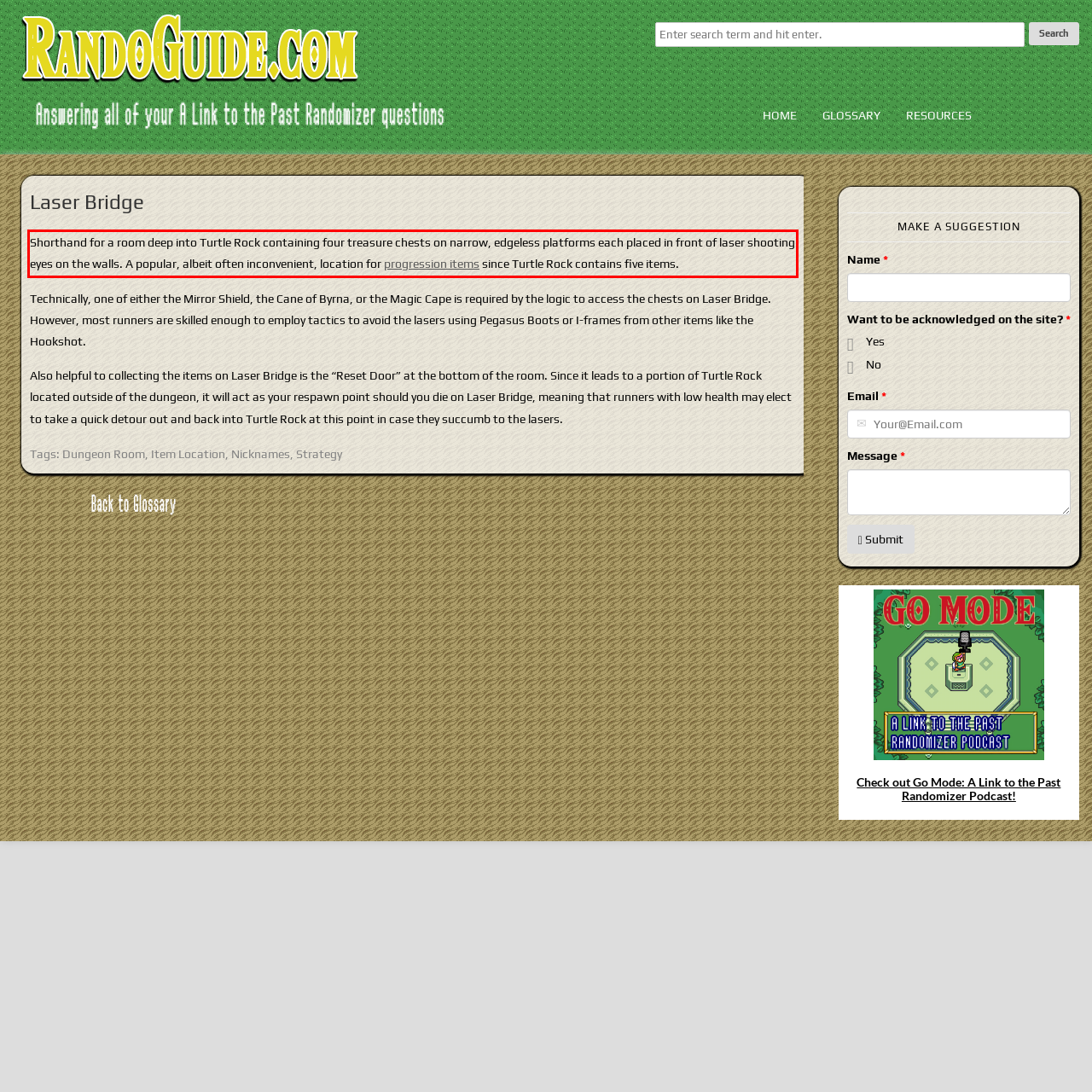You have a screenshot with a red rectangle around a UI element. Recognize and extract the text within this red bounding box using OCR.

Shorthand for a room deep into Turtle Rock containing four treasure chests on narrow, edgeless platforms each placed in front of laser shooting eyes on the walls. A popular, albeit often inconvenient, location for progression items since Turtle Rock contains five items.